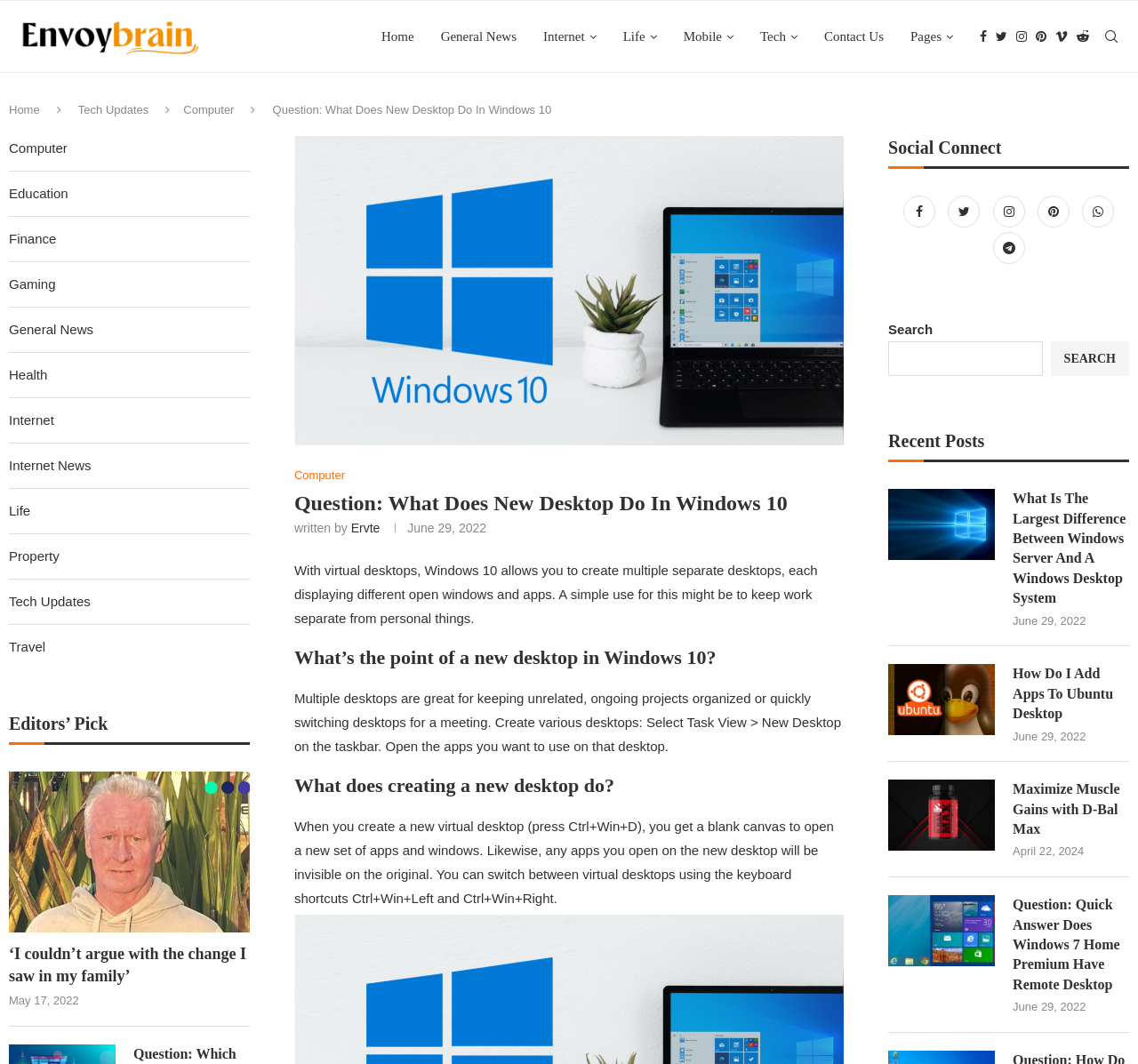How many links are there in the top navigation menu?
Based on the image, give a one-word or short phrase answer.

8